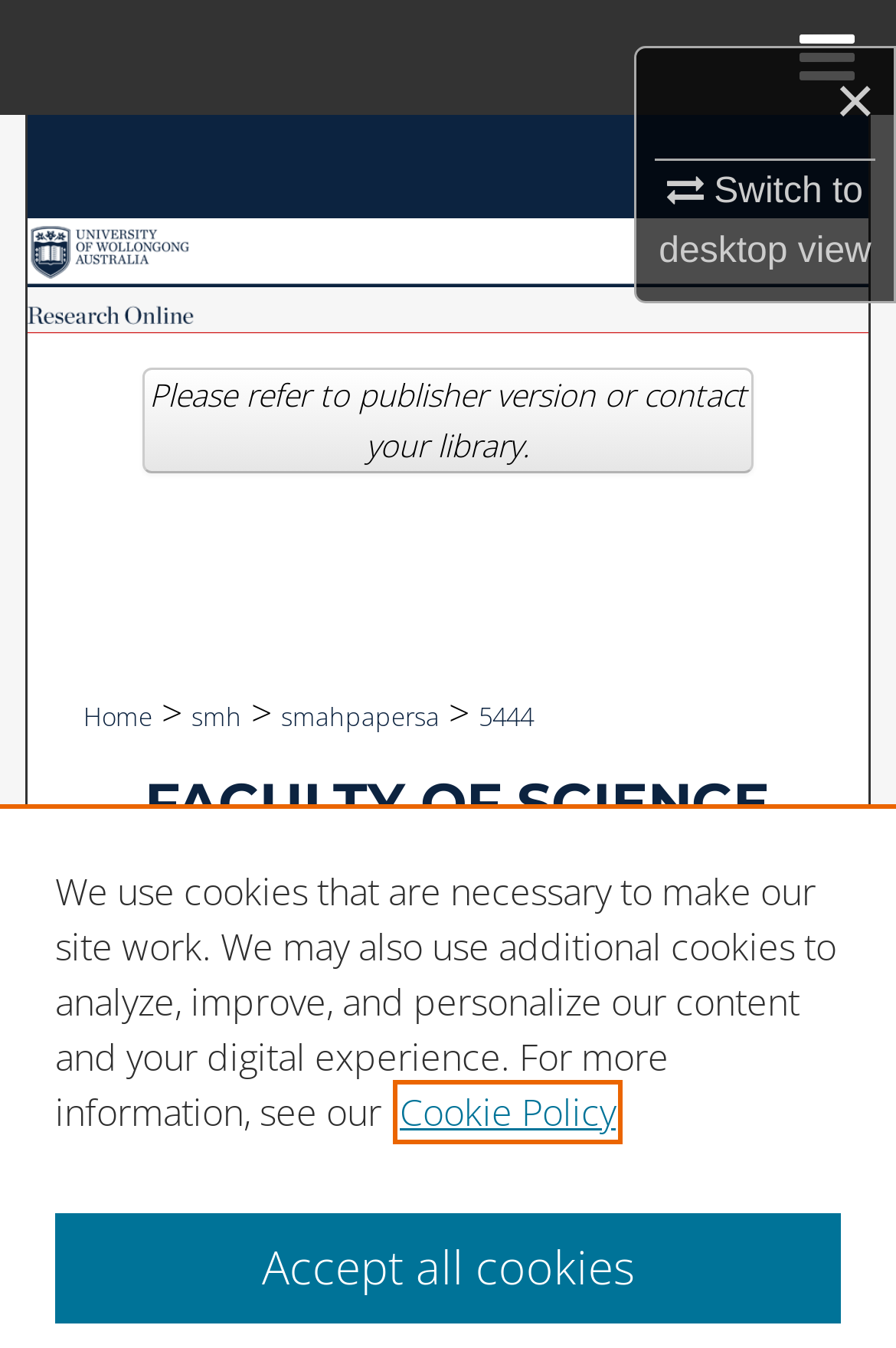Can you find the bounding box coordinates for the UI element given this description: "Switch to desktopmobile view"? Provide the coordinates as four float numbers between 0 and 1: [left, top, right, bottom].

[0.735, 0.122, 0.972, 0.202]